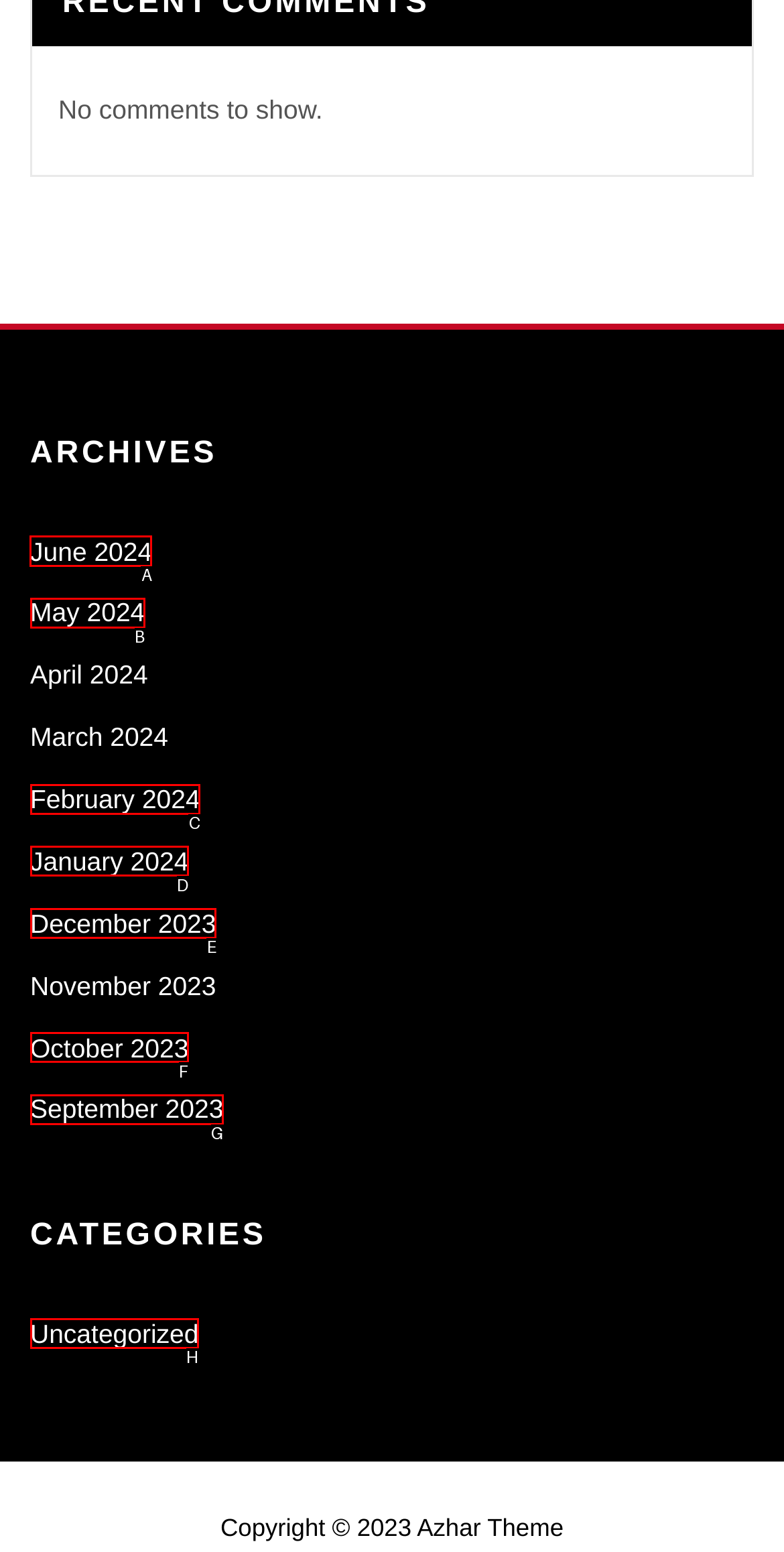Pick the HTML element that should be clicked to execute the task: go to June 2024
Respond with the letter corresponding to the correct choice.

A